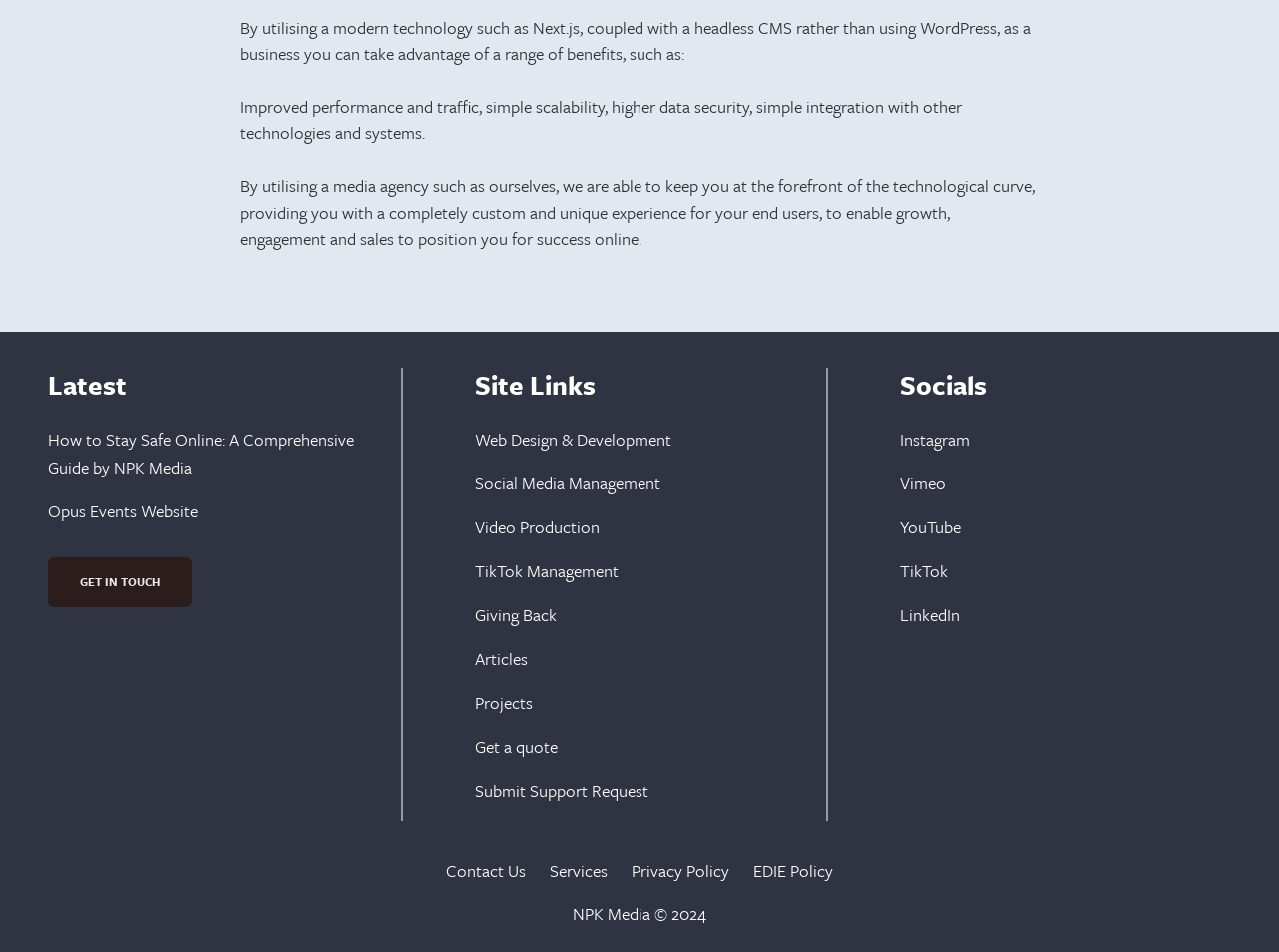Provide the bounding box coordinates of the UI element that matches the description: "TikTok Management".

[0.371, 0.586, 0.483, 0.615]